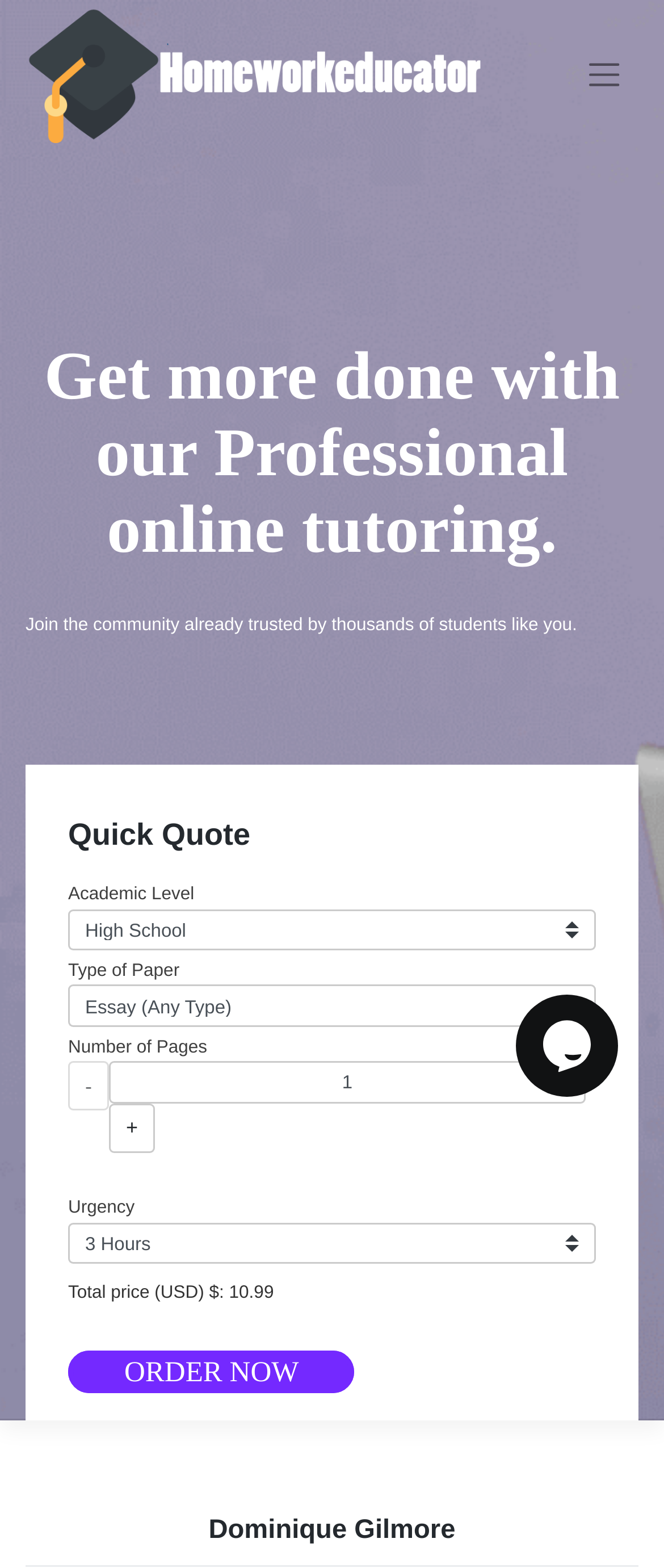Look at the image and give a detailed response to the following question: What is the text on the top-left corner of the webpage?

The top-left corner of the webpage has a link and an image with the same text 'Homework Educator', which suggests that it is the title or logo of the webpage.